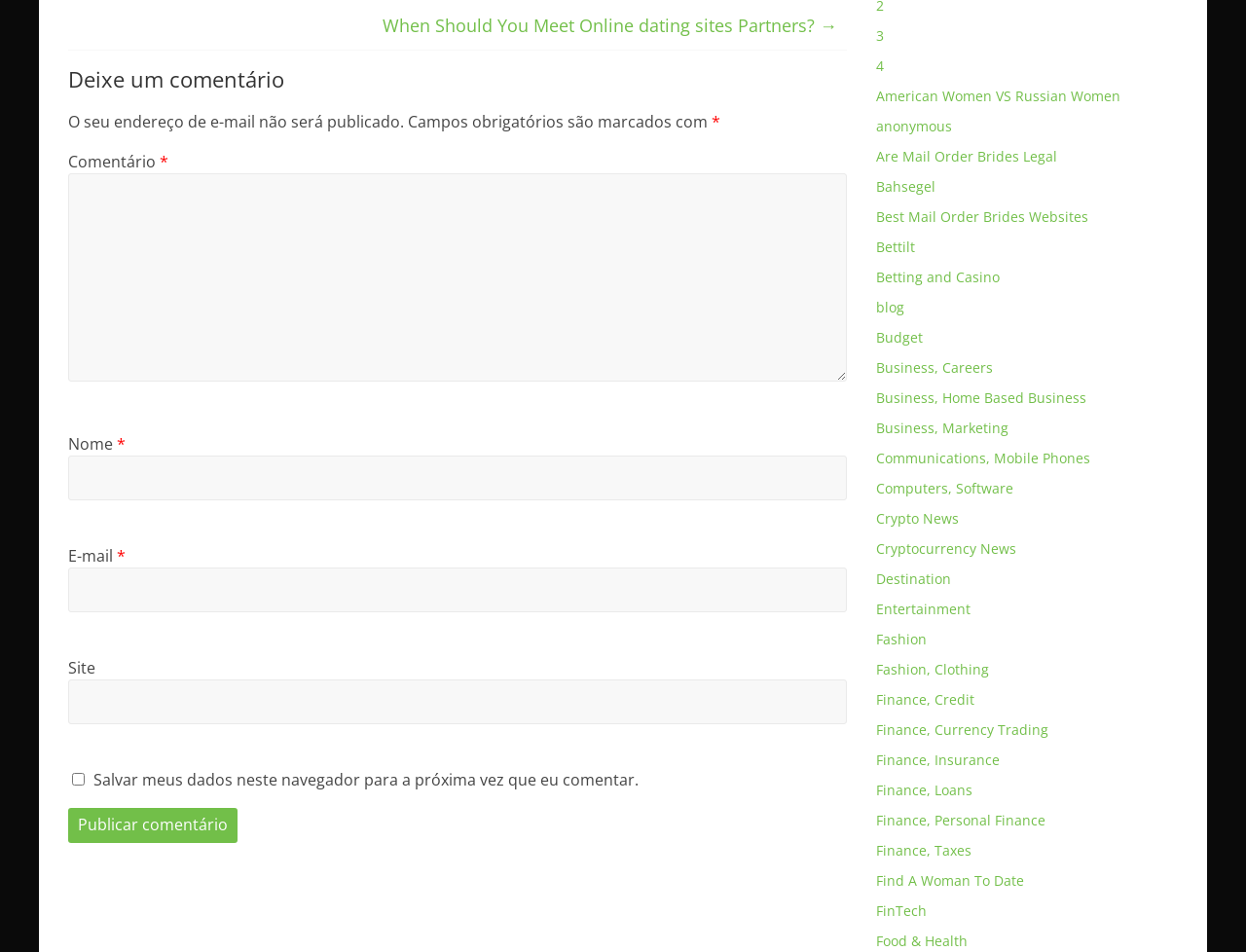Respond to the following question using a concise word or phrase: 
What is the function of the checkbox below the 'E-mail' text box?

To save data for next comment